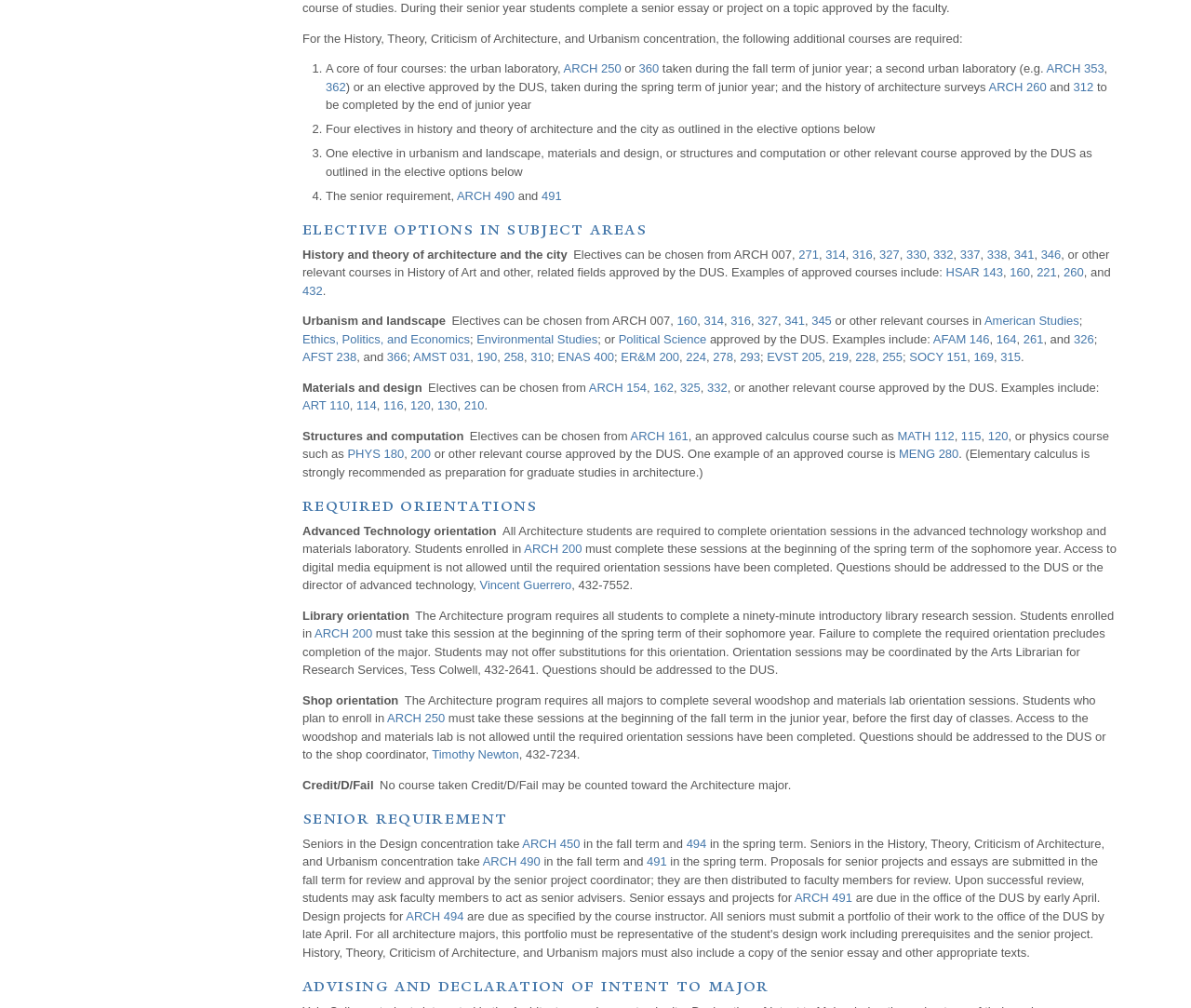Identify the bounding box coordinates of the section to be clicked to complete the task described by the following instruction: "Click the link ARCH 490". The coordinates should be four float numbers between 0 and 1, formatted as [left, top, right, bottom].

[0.384, 0.187, 0.432, 0.201]